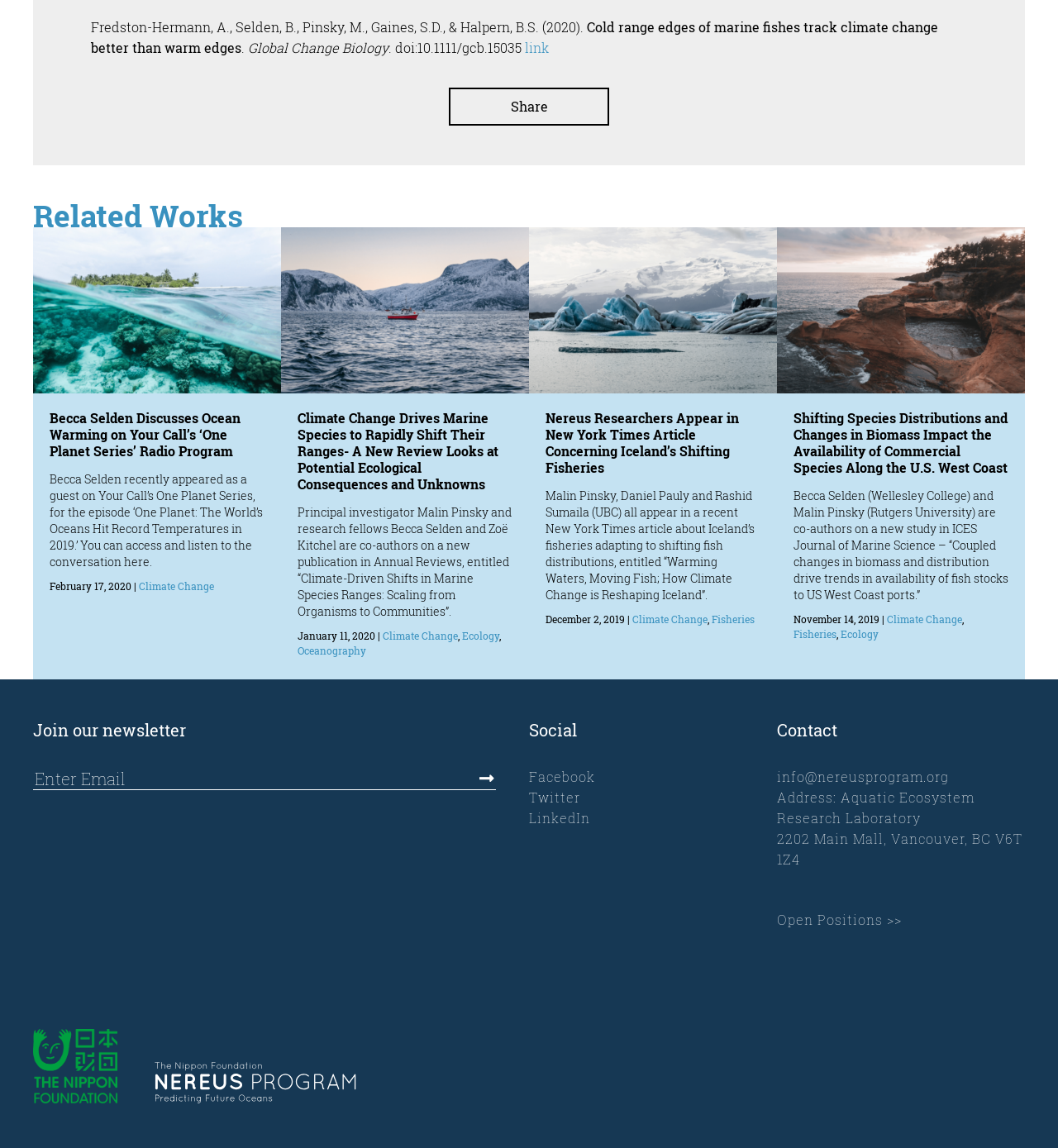From the image, can you give a detailed response to the question below:
What is the name of the laboratory where the Nereus Program is located?

I found the name of the laboratory by looking at the StaticText element with the text 'Address: Aquatic Ecosystem Research Laboratory' which is located at the bottom of the webpage.